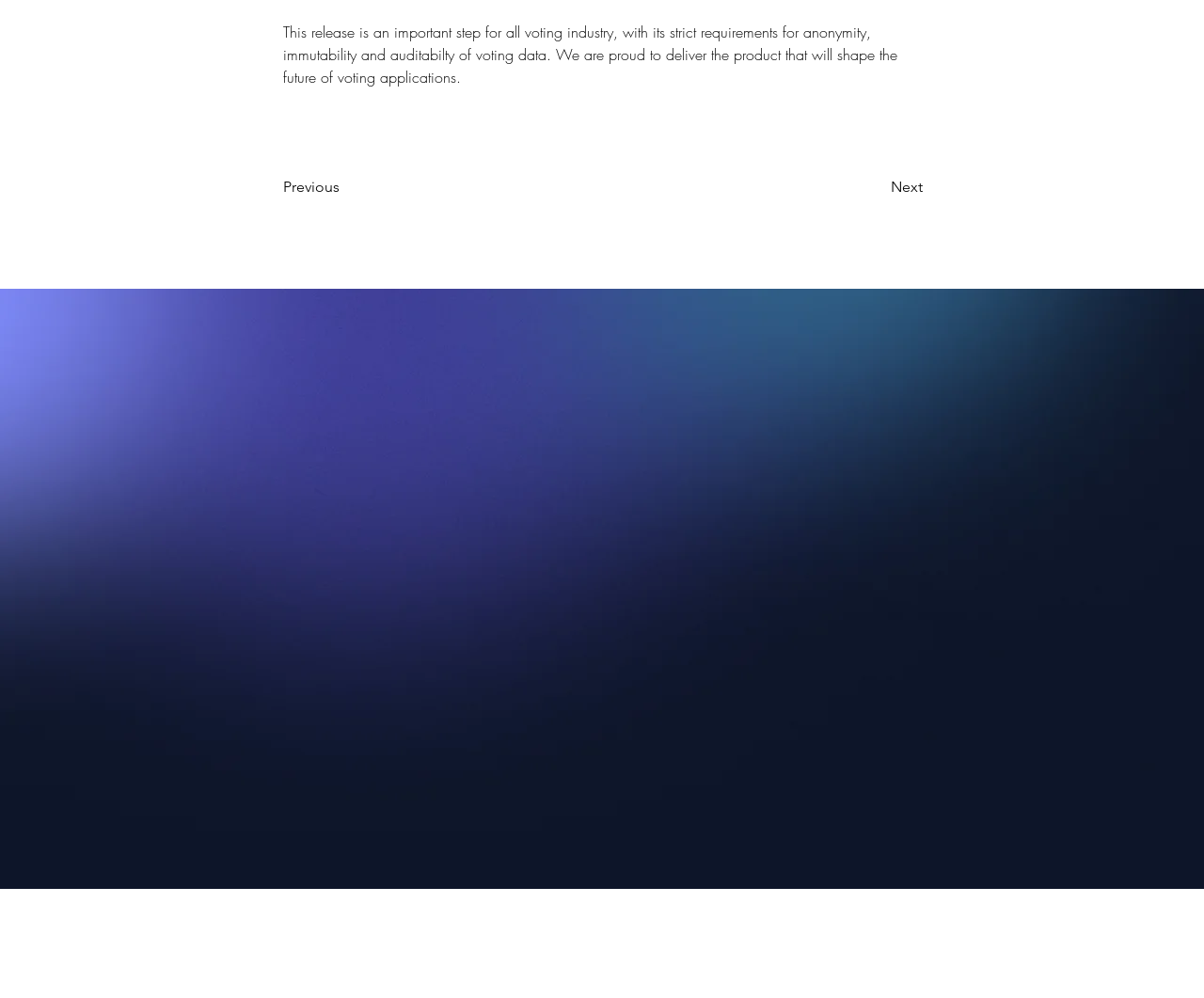How many navigation buttons are present?
Based on the image, please offer an in-depth response to the question.

There are two navigation buttons present on the webpage, labeled 'Previous' and 'Next', which are located at the top of the webpage.